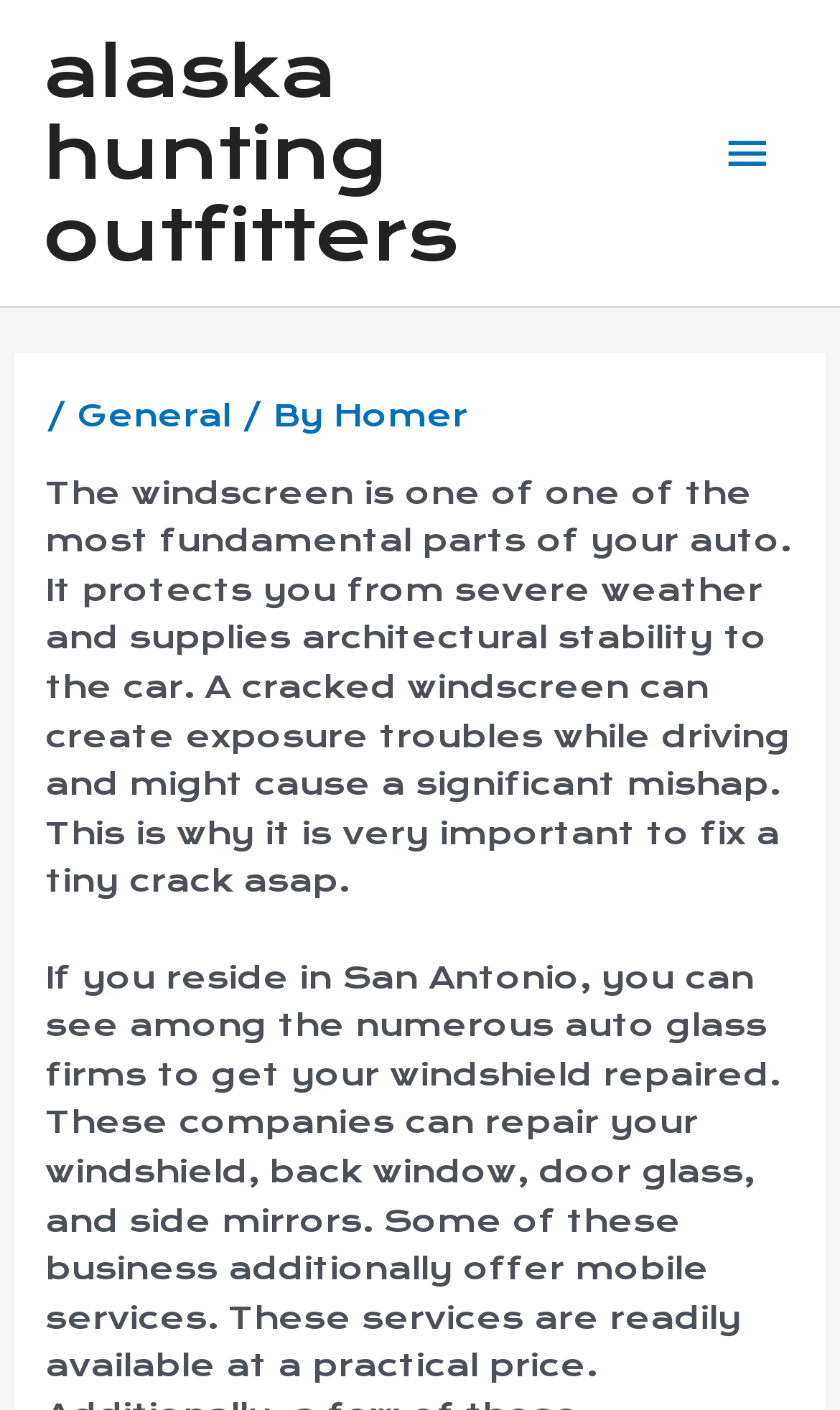Based on the element description: "alaska hunting outfitters", identify the bounding box coordinates for this UI element. The coordinates must be four float numbers between 0 and 1, listed as [left, top, right, bottom].

[0.051, 0.019, 0.544, 0.197]